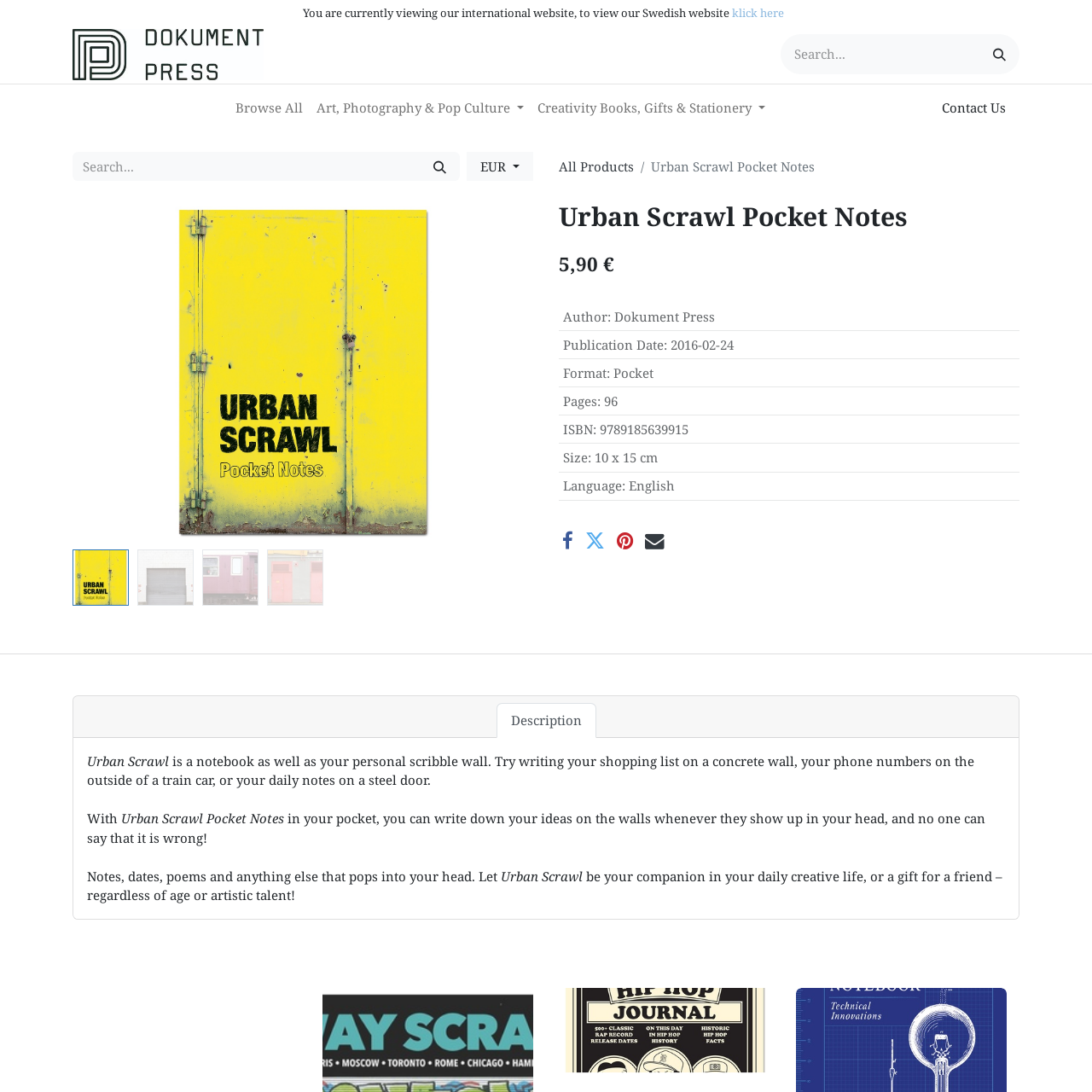Please find the bounding box coordinates of the element that needs to be clicked to perform the following instruction: "Browse art, photography, and pop culture". The bounding box coordinates should be four float numbers between 0 and 1, represented as [left, top, right, bottom].

[0.284, 0.084, 0.486, 0.114]